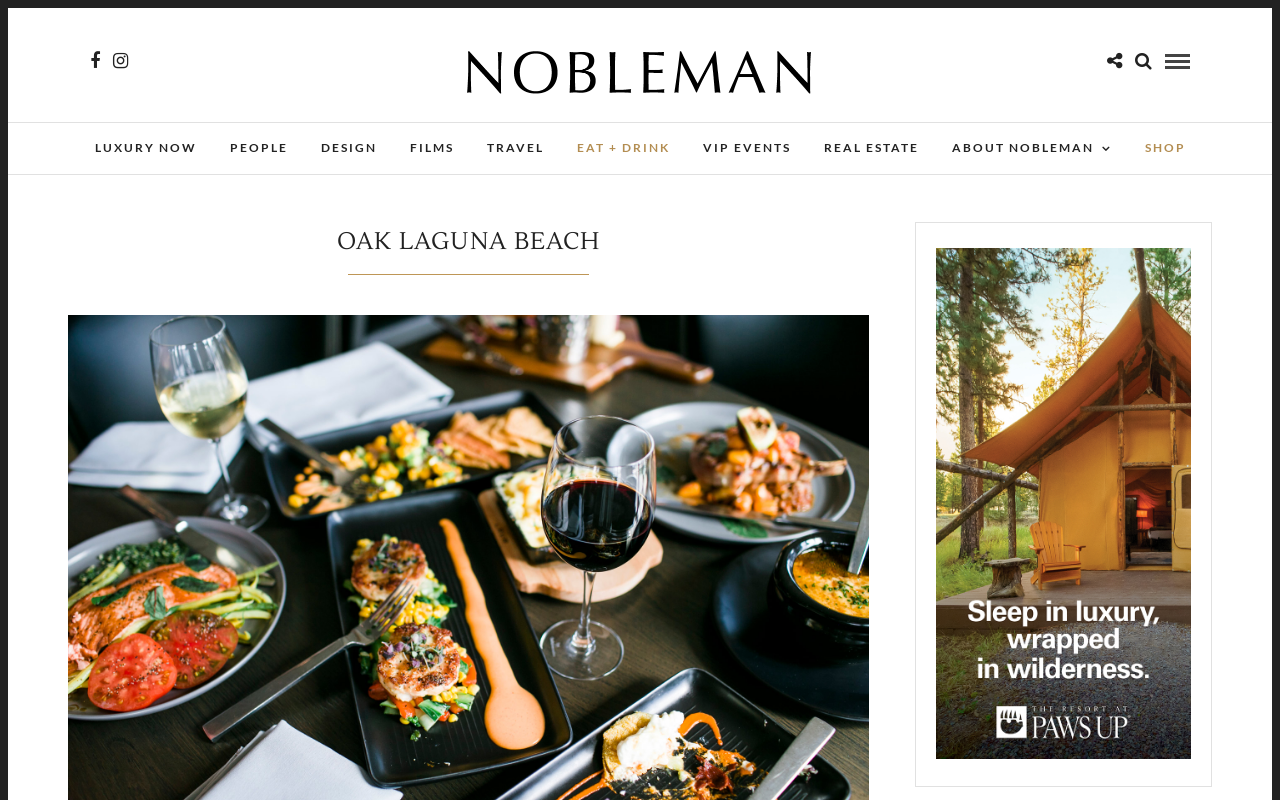Determine the bounding box coordinates for the area that needs to be clicked to fulfill this task: "Open the ABOUT NOBLEMAN page". The coordinates must be given as four float numbers between 0 and 1, i.e., [left, top, right, bottom].

[0.732, 0.154, 0.88, 0.217]